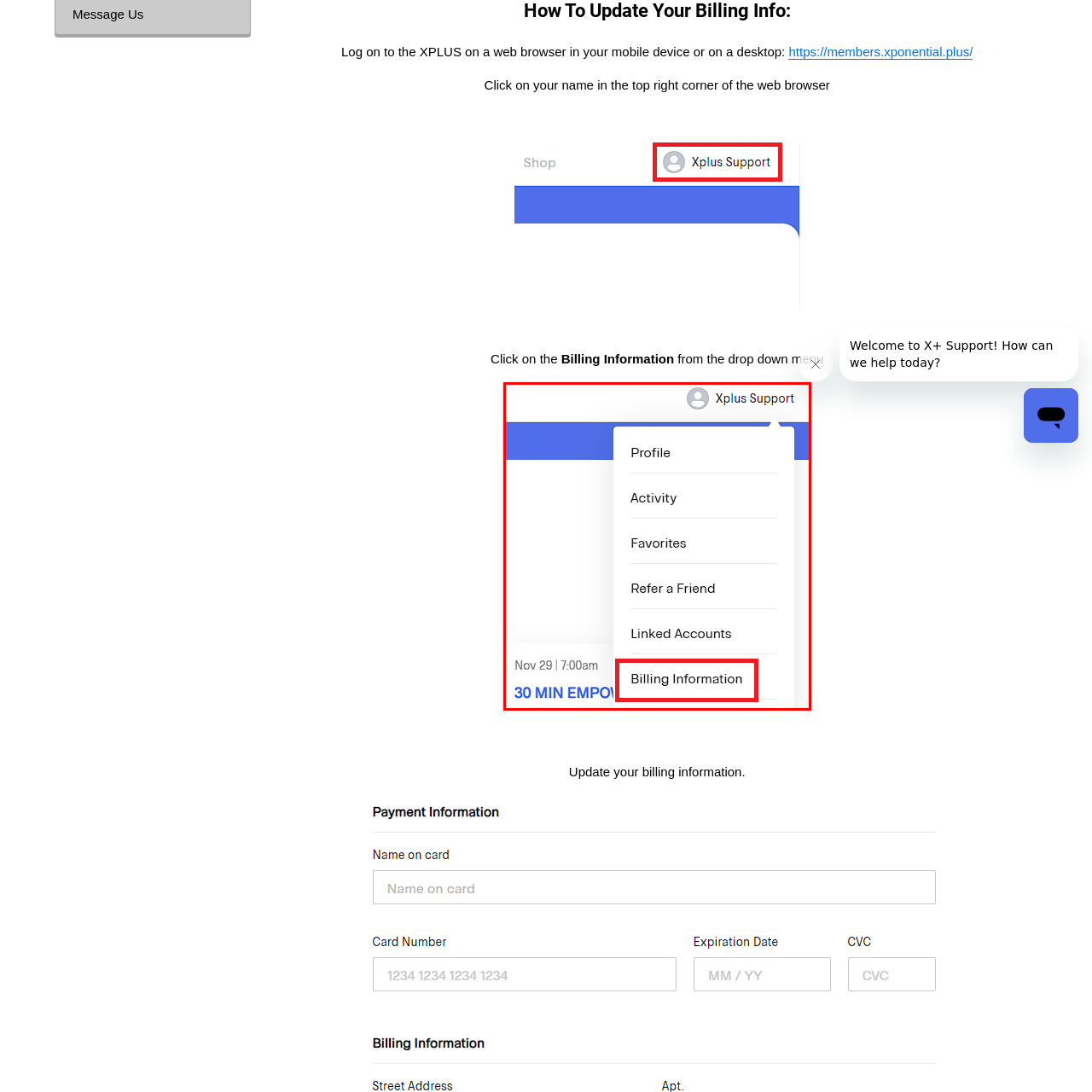Elaborate on the scene depicted inside the red bounding box.

The image displays a section of a web interface showcasing a dropdown menu under the user profile labeled "Xplus Support." The dropdown presents various options, including "Profile," "Activity," "Favorites," "Refer a Friend," and "Linked Accounts." Highlighted prominently in a red box is the option for "Billing Information," indicating that the user can select this to access or update their billing details. This functionality is crucial for managing subscription services or any financial transactions associated with the user account. The overall design is clean and user-friendly, emphasizing easy navigation within the platform.